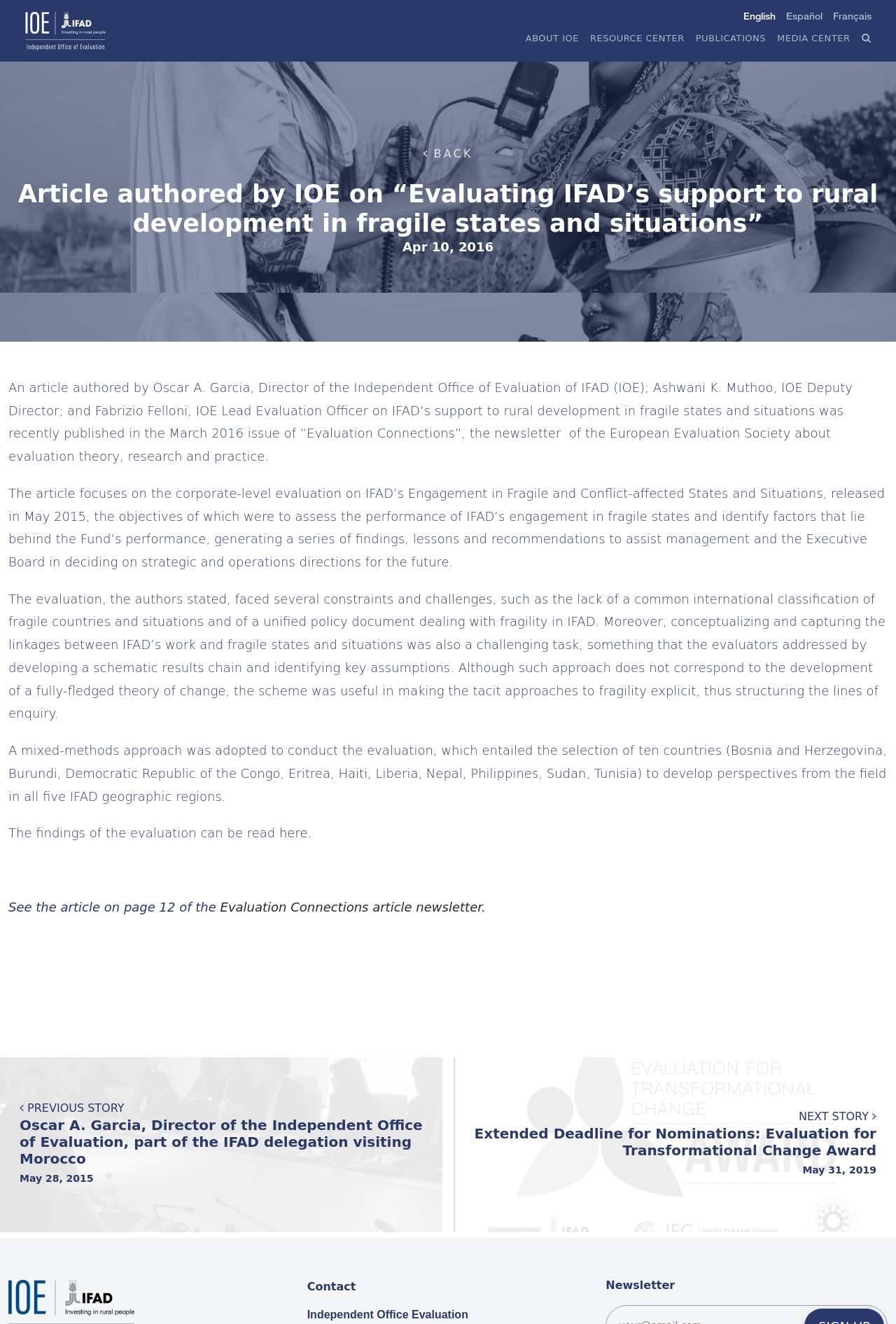What is the language of the webpage?
Please look at the screenshot and answer in one word or a short phrase.

English